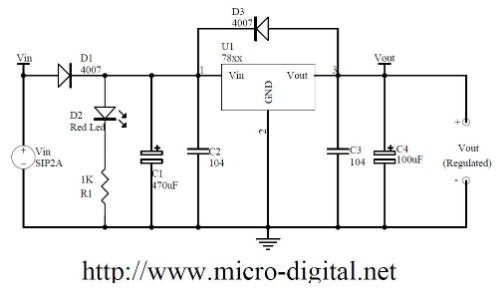Give a detailed account of the visual content in the image.

The image displays a circuit diagram for a regulated power supply based on the 78xx series voltage regulators. Key components include the input voltage (Vin), various capacitors (C1, C2, C3, and C4) for smoothing and filtering, diodes (D1 and D3), and a red LED indicator (D2). The 78xx integrated circuit (U1) is centrally positioned, denoting its critical role in regulating the output voltage (Vout). The circuit also features connections for input voltage and ground. The diagram includes additional annotations for component values, notably the capacitor values in microfarads, and the schematic is sourced from http://www.micro-digital.net. This design illustrates the application of the 78xx series in various voltage regulation tasks, showcasing its utility in electronic power supply circuits.